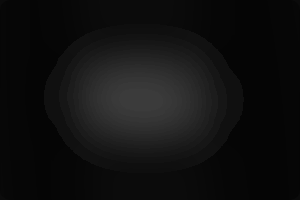Give a detailed account of what is happening in the image.

The image showcased is titled "Cybersecurity Trends" and forms part of an article discussing essential emerging trends in the realm of cybersecurity. The article is authored by Vaibhav S and is dated June 5, 2021. This resource aims to provide readers with insights into significant cybersecurity developments and strategies to enhance protection in the digital landscape. The article includes relevant links and tags, indicating its connection to various cybersecurity topics.